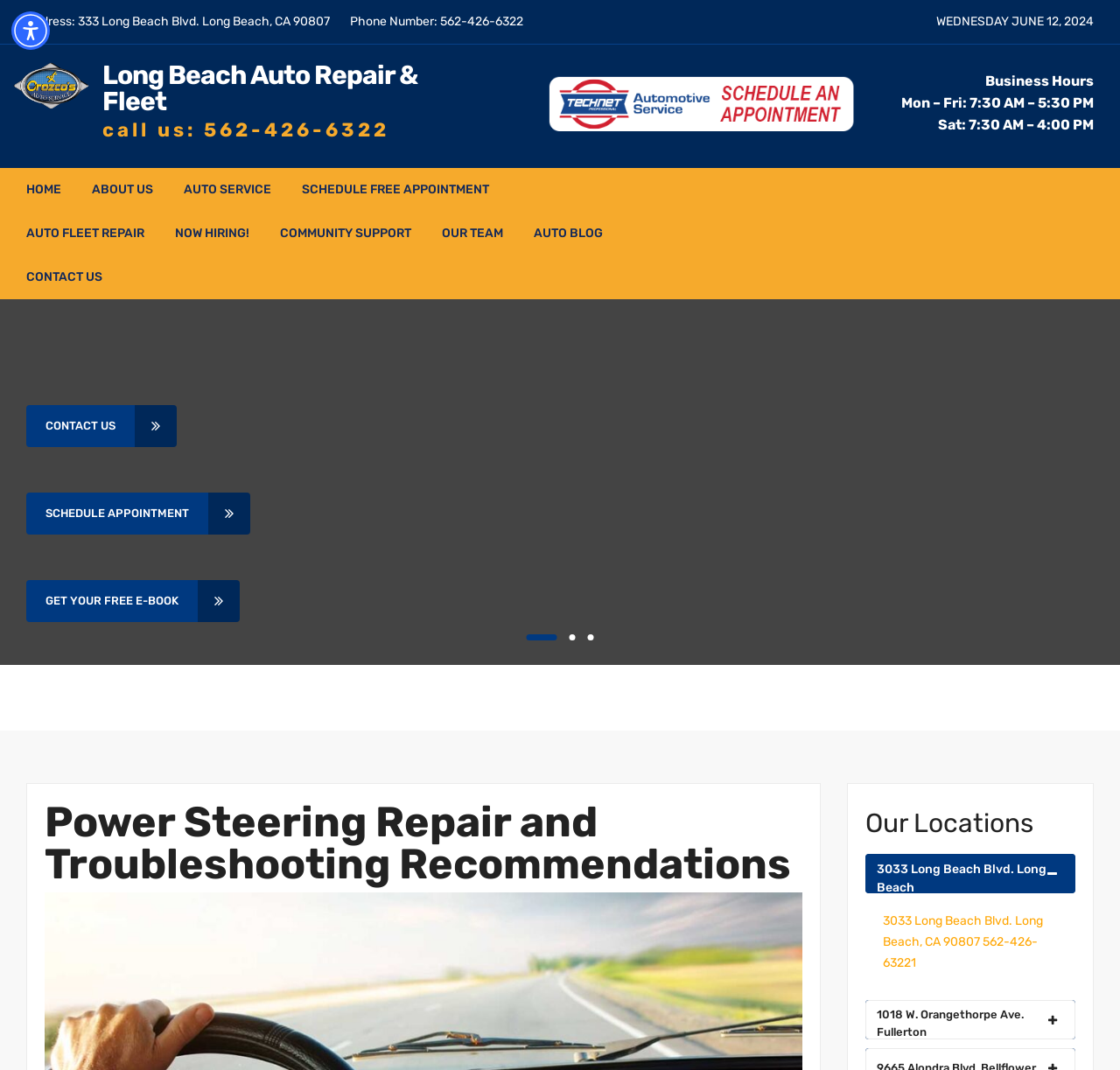Please answer the following question using a single word or phrase: How many locations does Orozco's Auto Service have?

2